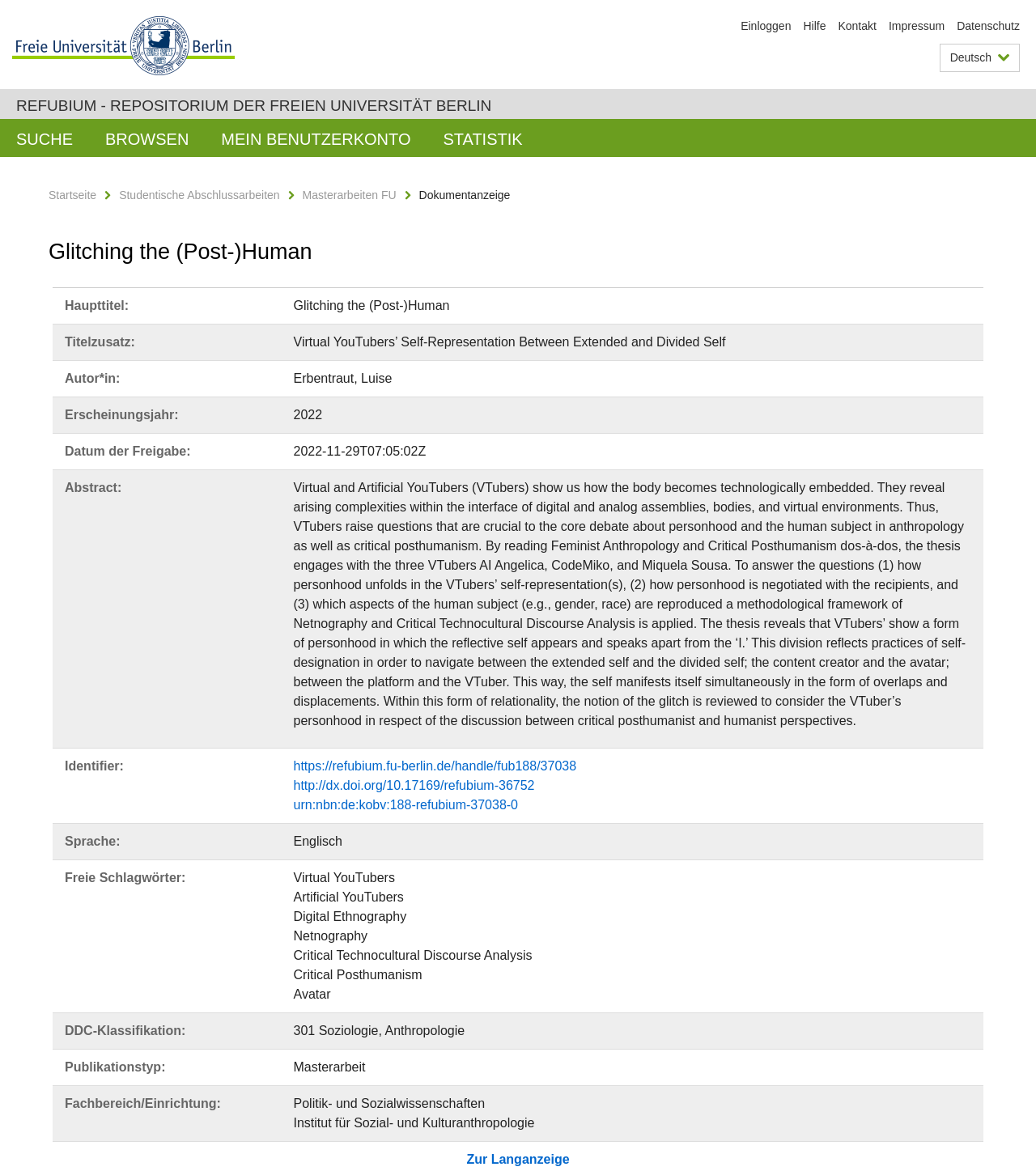Locate the bounding box coordinates of the element's region that should be clicked to carry out the following instruction: "View the 'Masterarbeiten FU' page". The coordinates need to be four float numbers between 0 and 1, i.e., [left, top, right, bottom].

[0.292, 0.161, 0.382, 0.172]